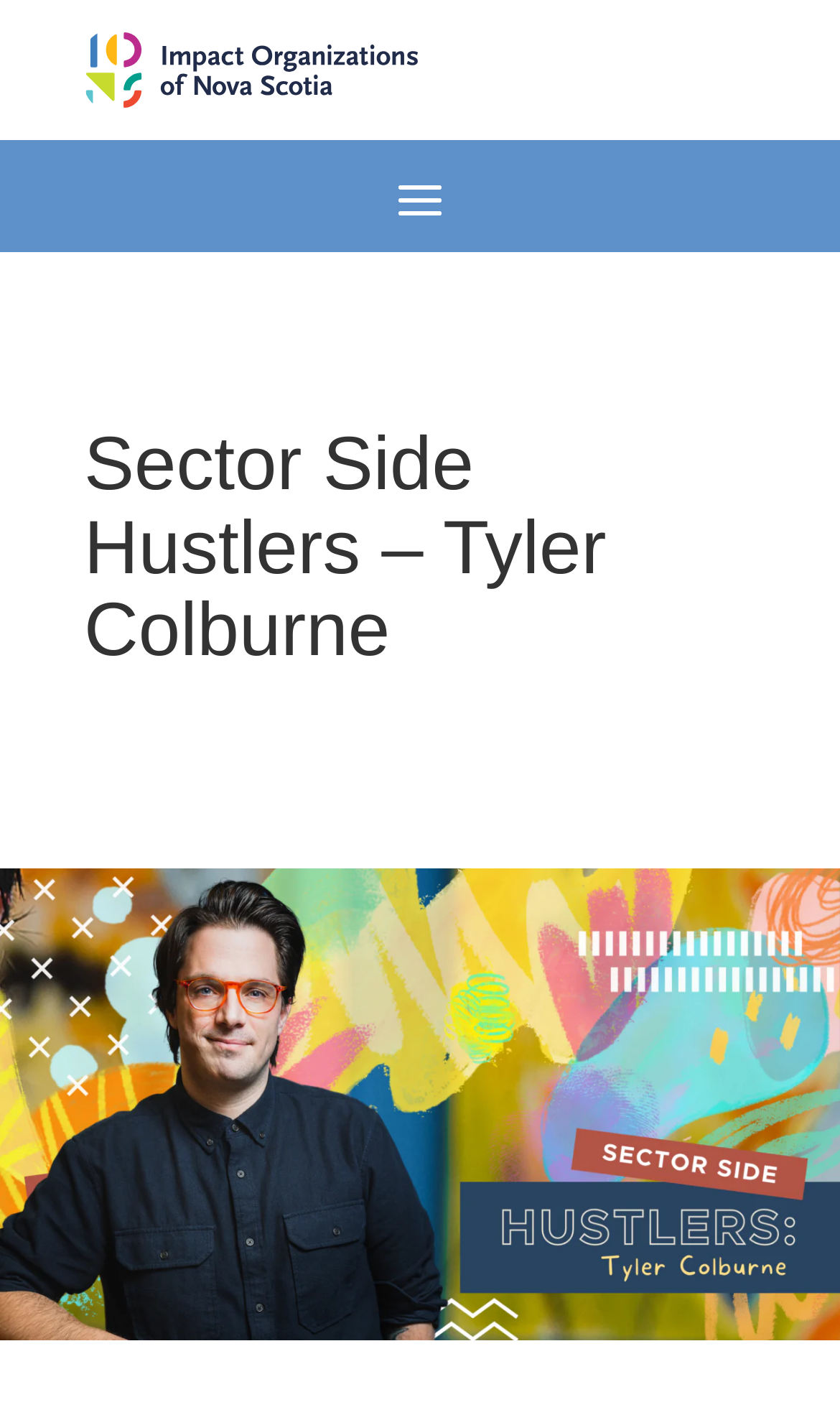Generate the title text from the webpage.

Sector Side Hustlers – Tyler Colburne